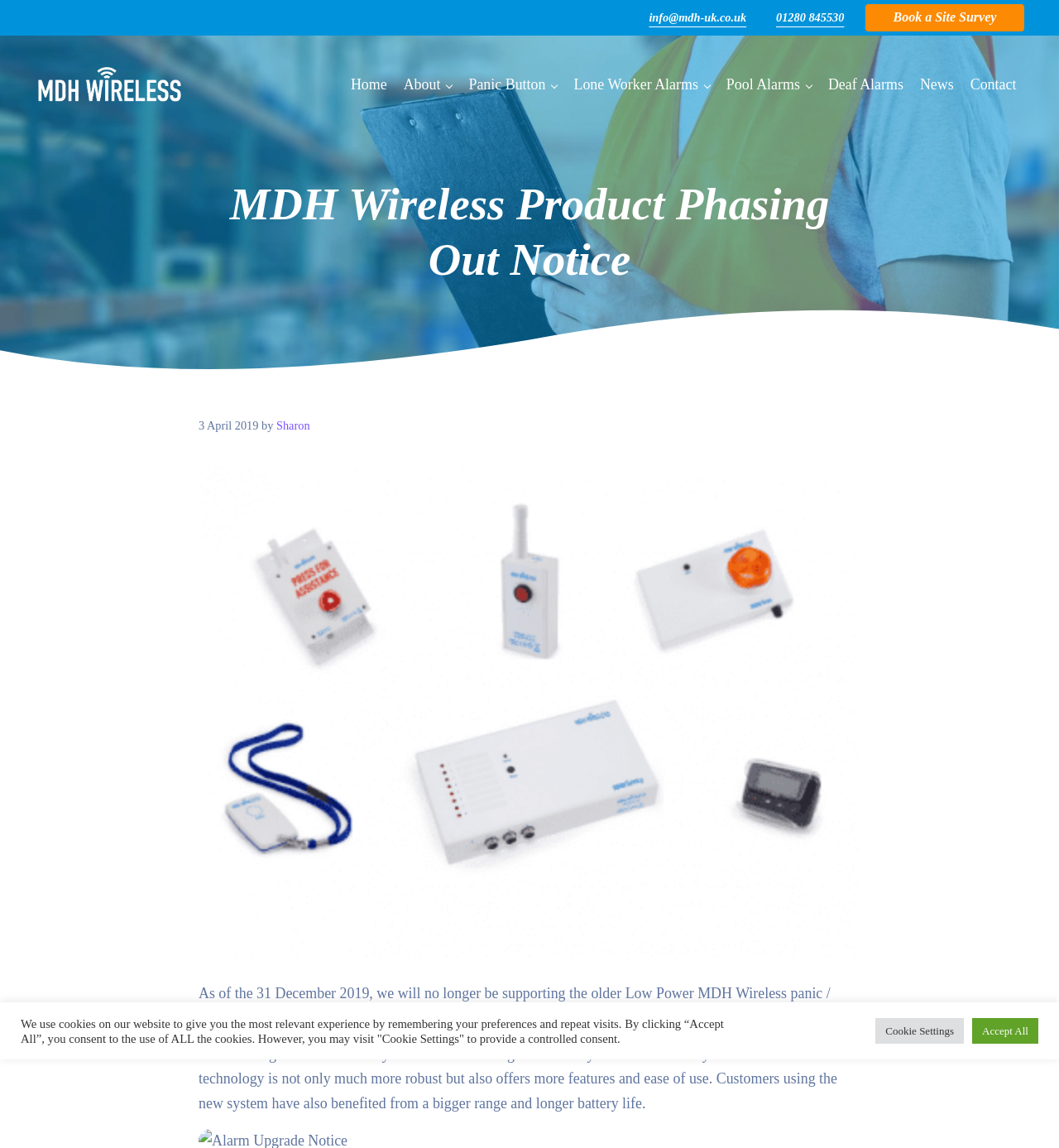Identify the bounding box coordinates of the specific part of the webpage to click to complete this instruction: "Click the link to book a site survey".

[0.817, 0.004, 0.967, 0.027]